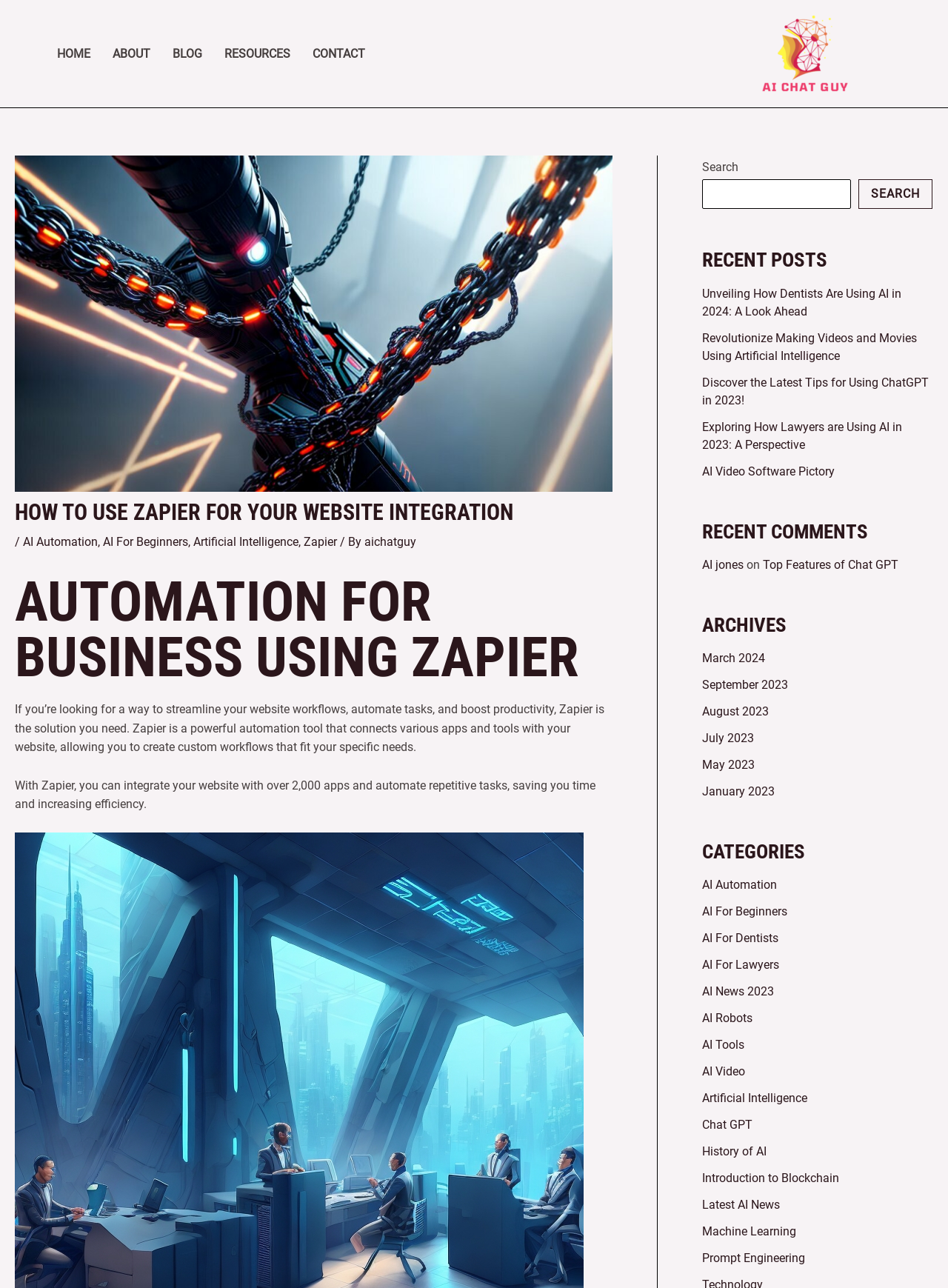Utilize the details in the image to thoroughly answer the following question: How many categories are listed?

In the 'CATEGORIES' section, there are 15 links to different categories, including 'AI Automation', 'AI For Beginners', 'AI For Dentists', and others.